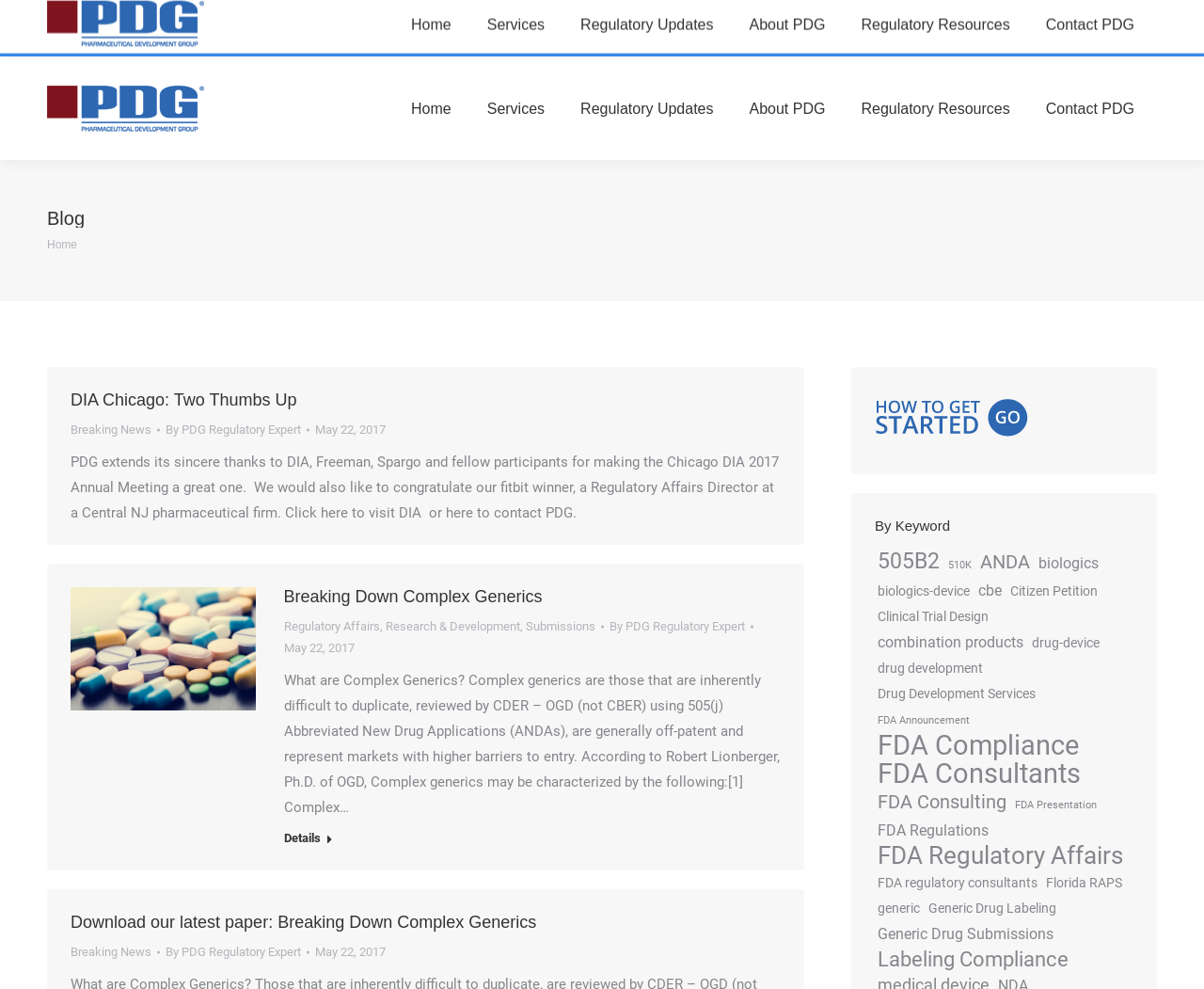Answer the question with a brief word or phrase:
What is the phone number of Pharmaceutical Development Group?

+1.813.333.2950